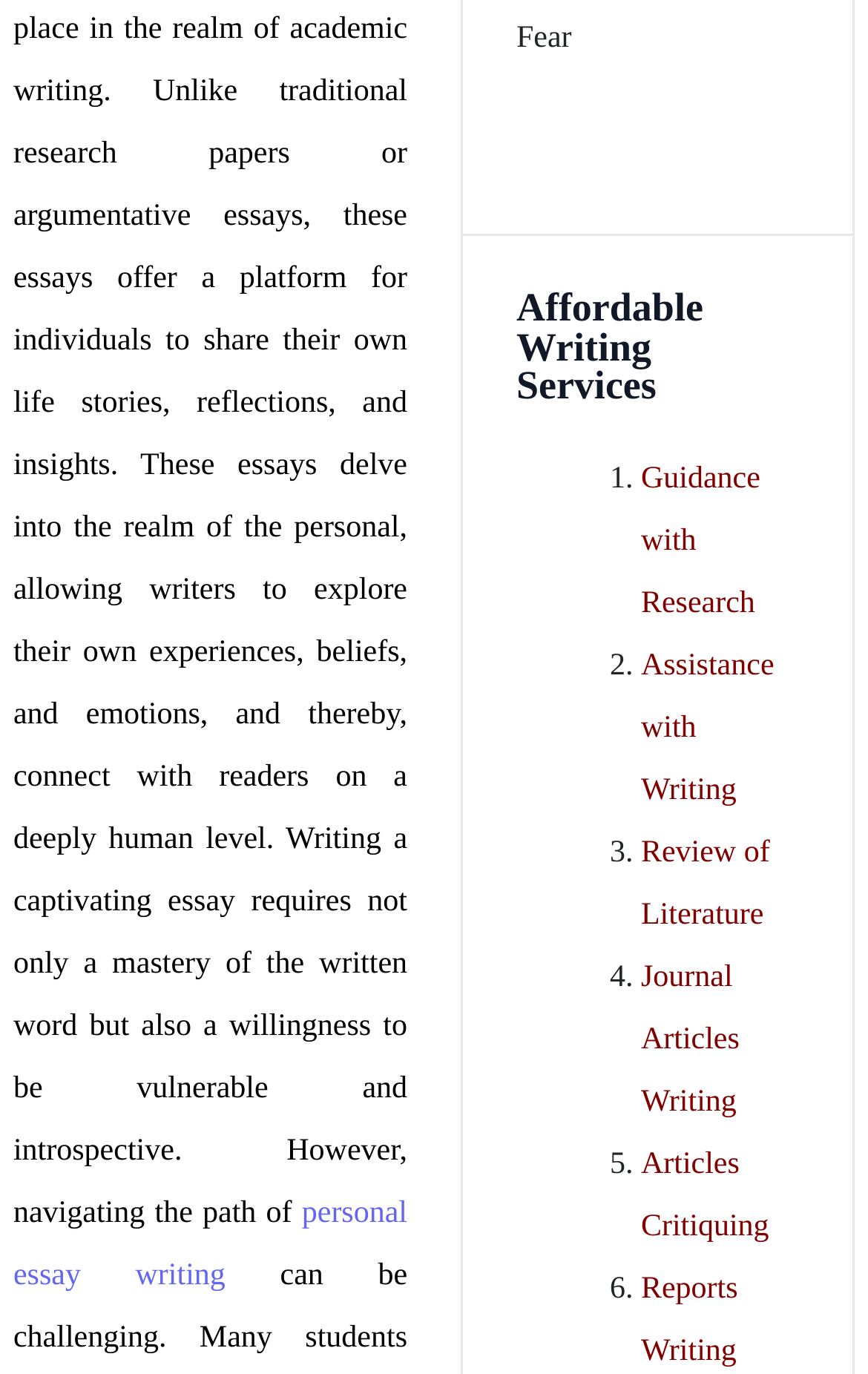Based on the element description: "Articles Critiquing", identify the UI element and provide its bounding box coordinates. Use four float numbers between 0 and 1, [left, top, right, bottom].

[0.738, 0.836, 0.886, 0.905]